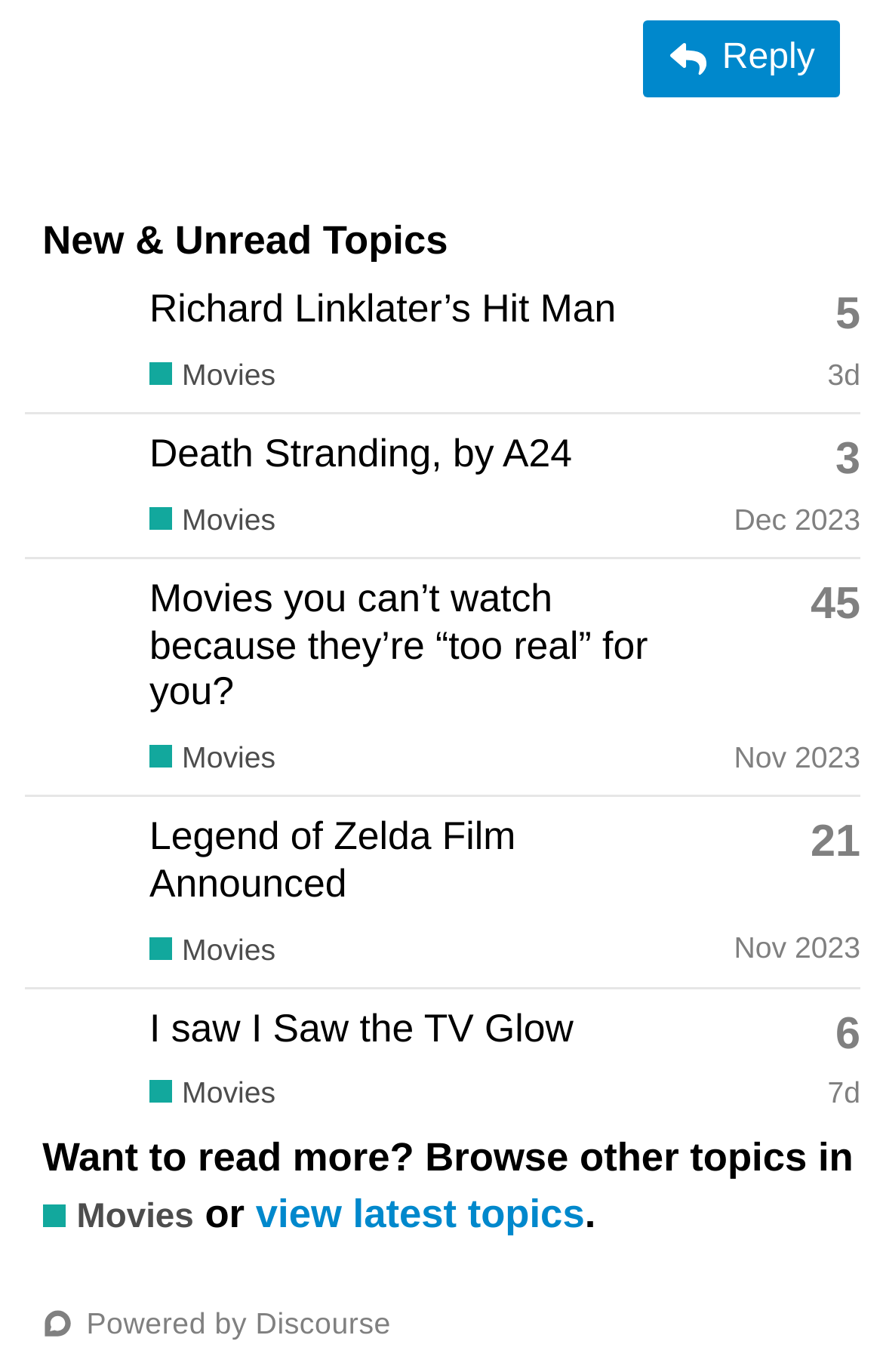What is the purpose of the button 'Reply'?
Please use the visual content to give a single word or phrase answer.

To reply to a topic